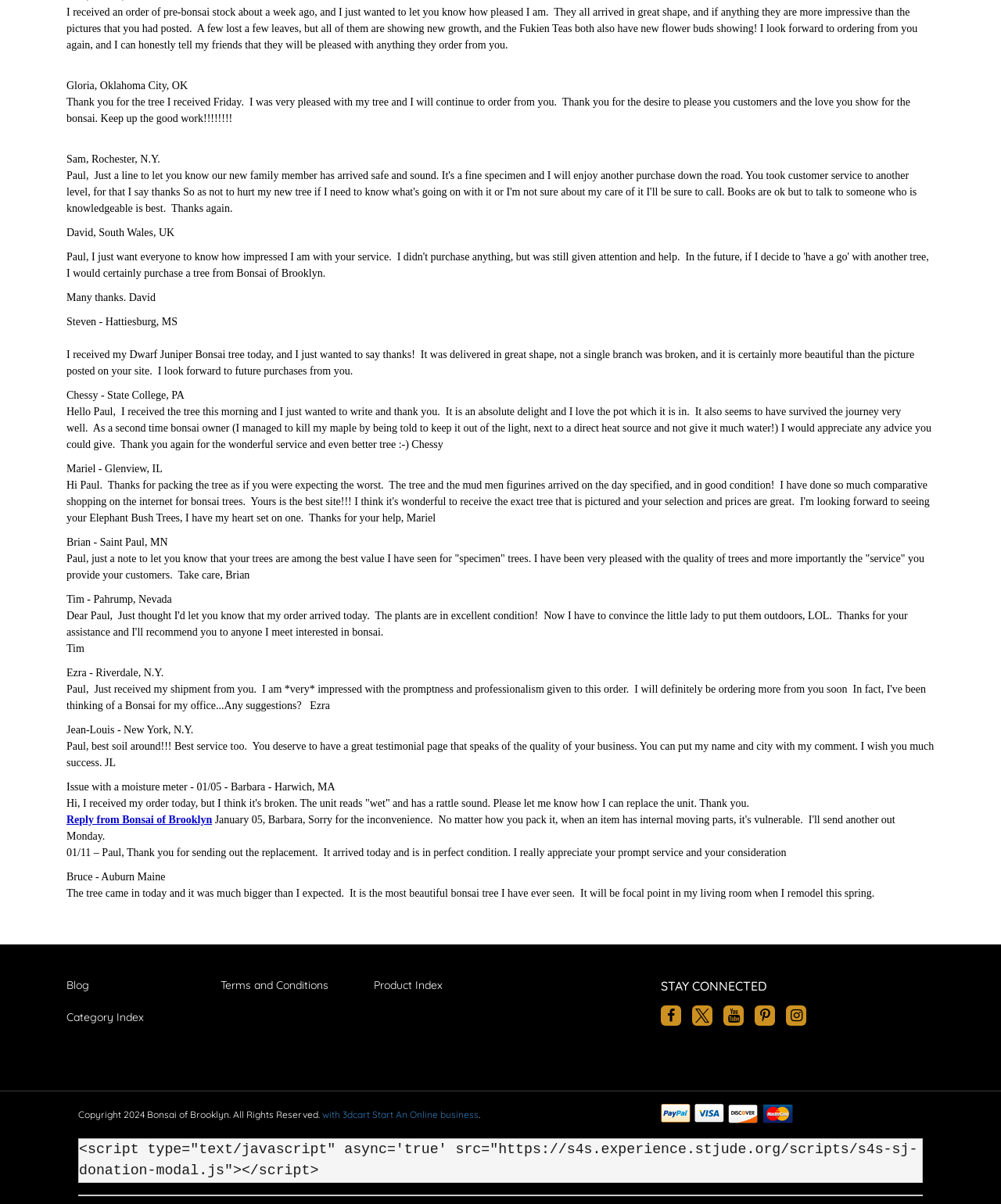Predict the bounding box coordinates of the UI element that matches this description: "Category Index". The coordinates should be in the format [left, top, right, bottom] with each value between 0 and 1.

[0.066, 0.839, 0.144, 0.851]